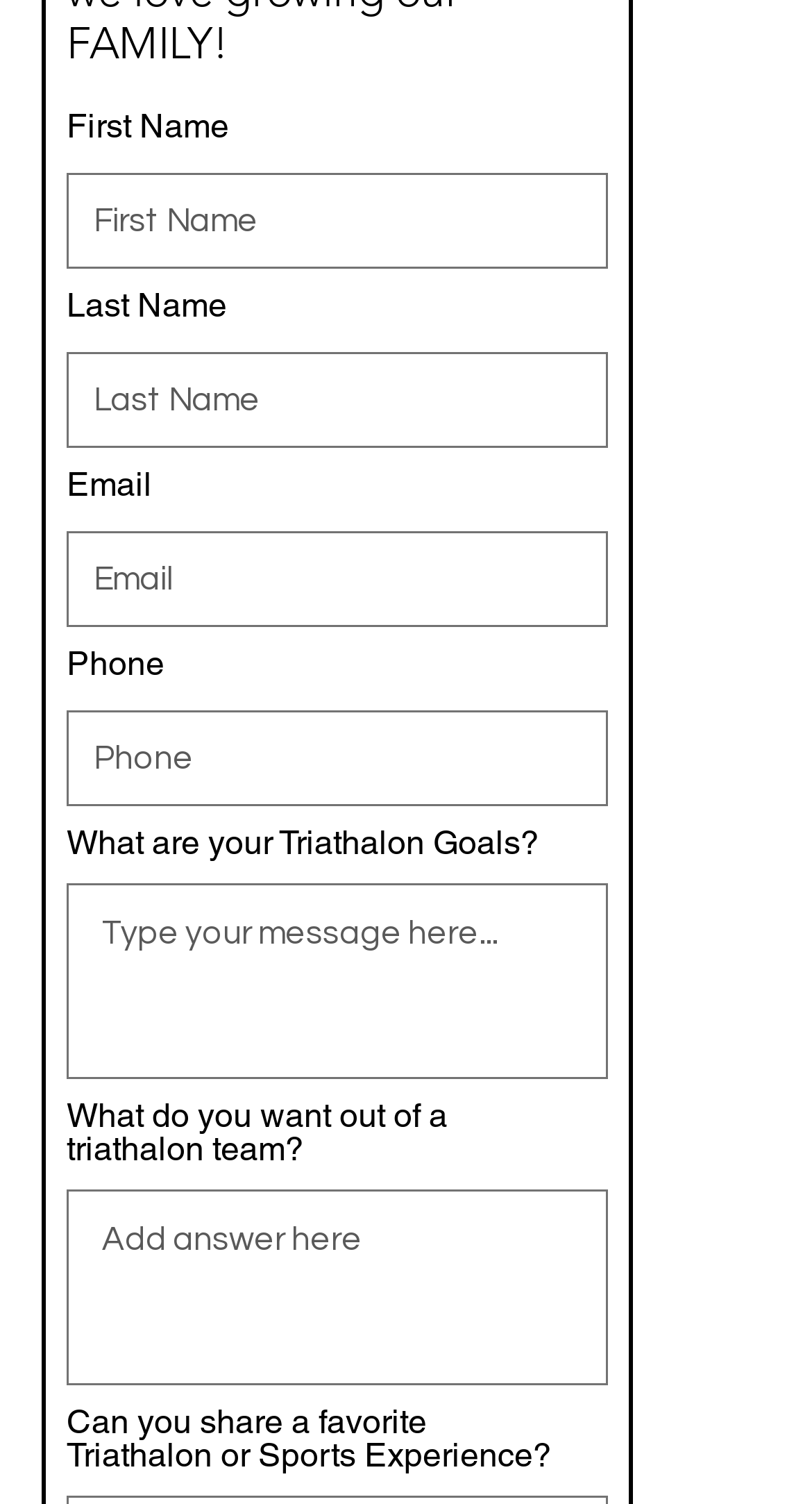Provide your answer in one word or a succinct phrase for the question: 
What is the longest question in the form?

Can you share a favorite Triathalon or Sports Experience?